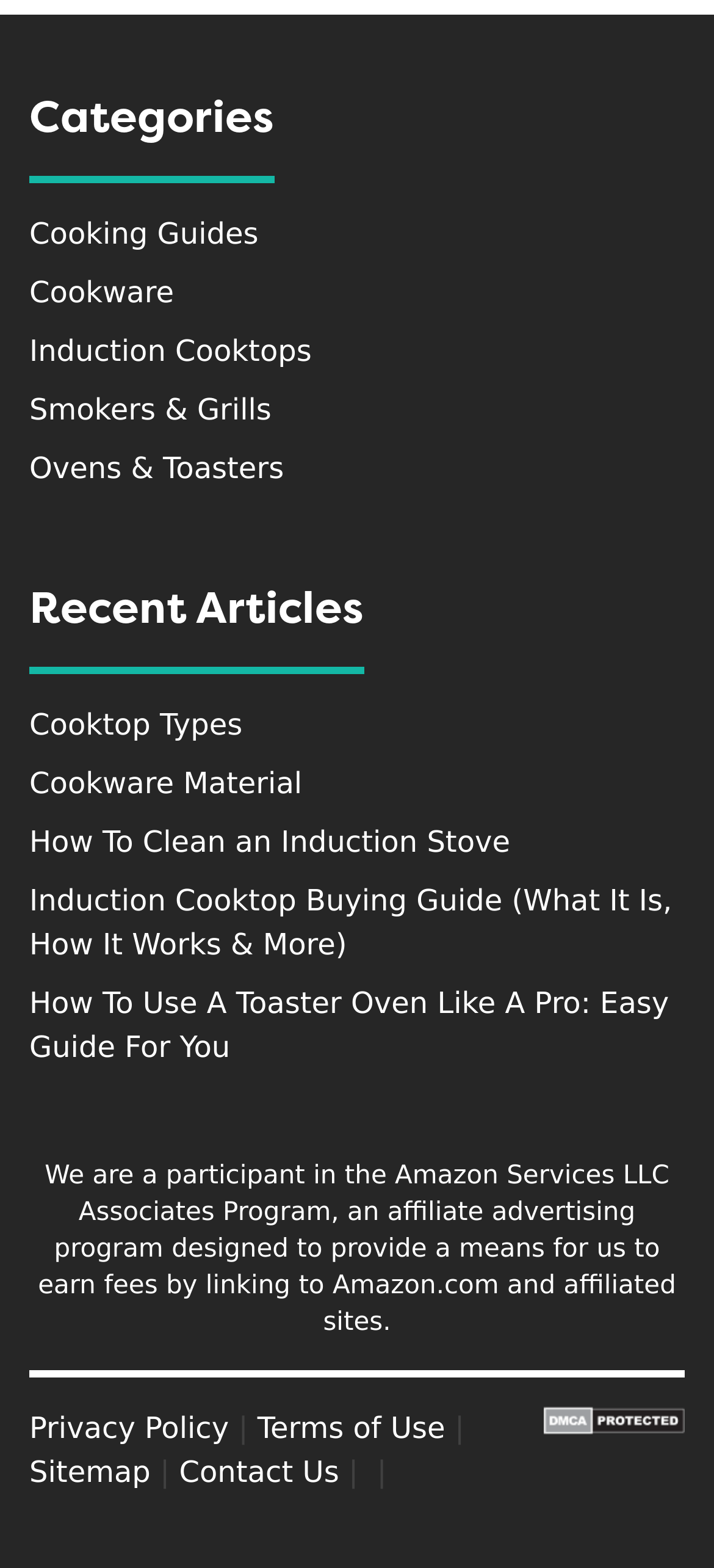Give a one-word or short phrase answer to this question: 
What is the 'DMCA.com Protection Status' link for?

To view protection status